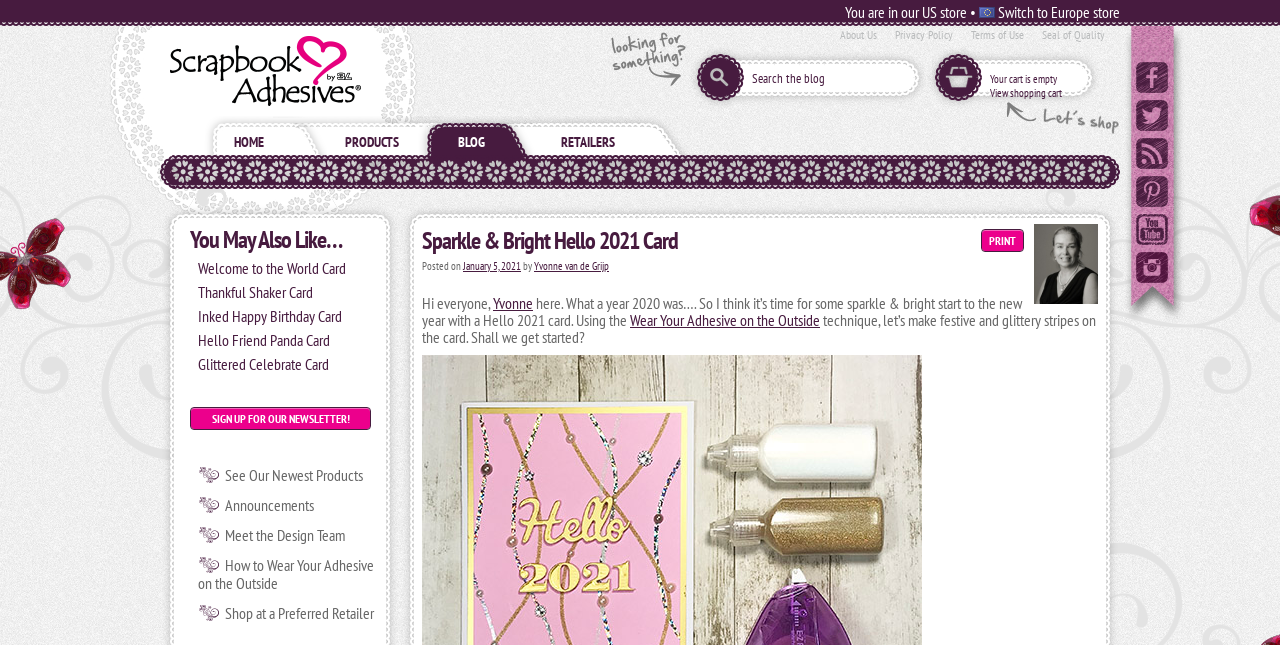Identify the bounding box coordinates of the HTML element based on this description: "About Us".

[0.656, 0.042, 0.685, 0.065]